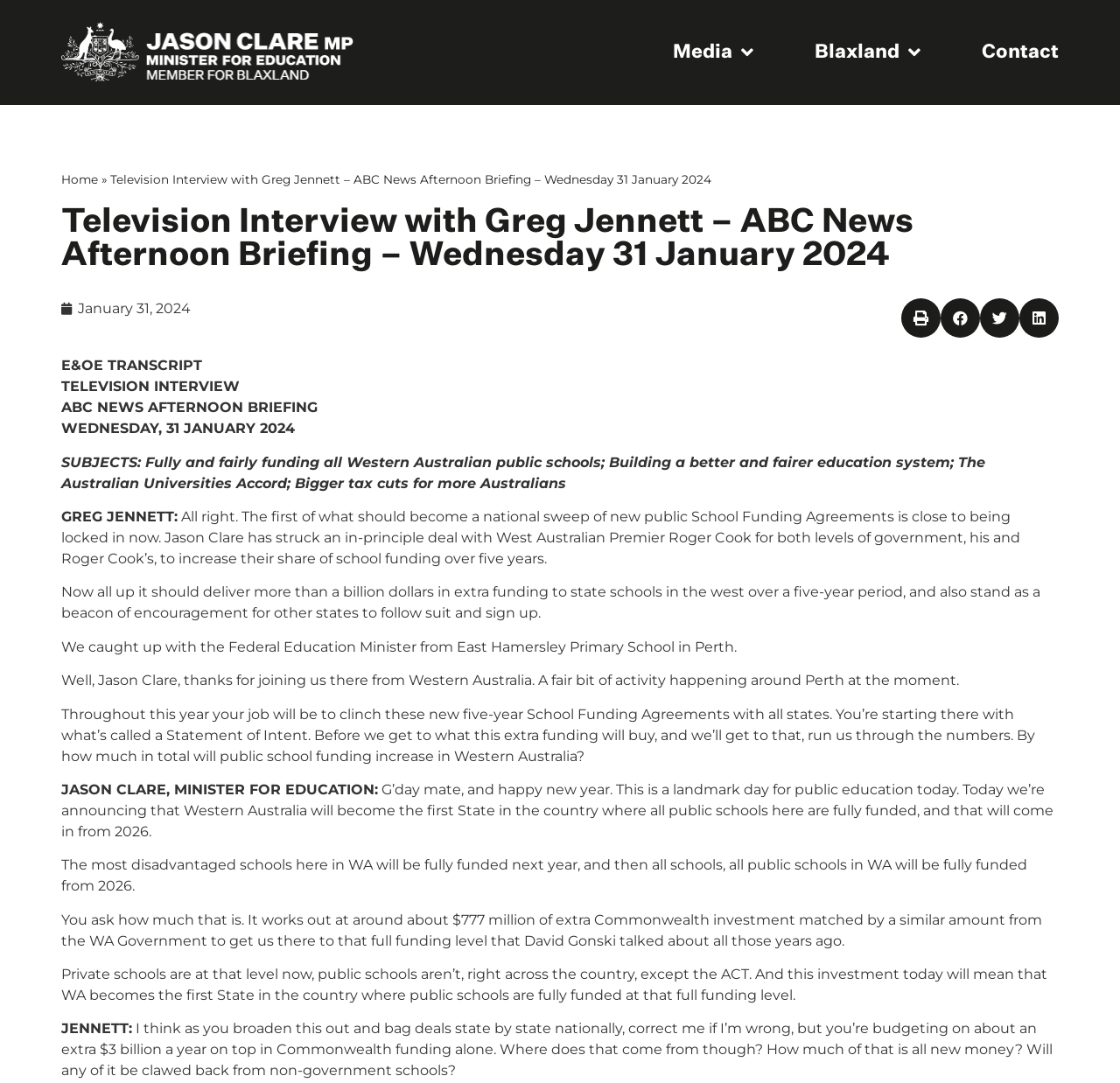What is the name of the primary school where the Federal Education Minister was interviewed?
Provide a concise answer using a single word or phrase based on the image.

East Hamersley Primary School